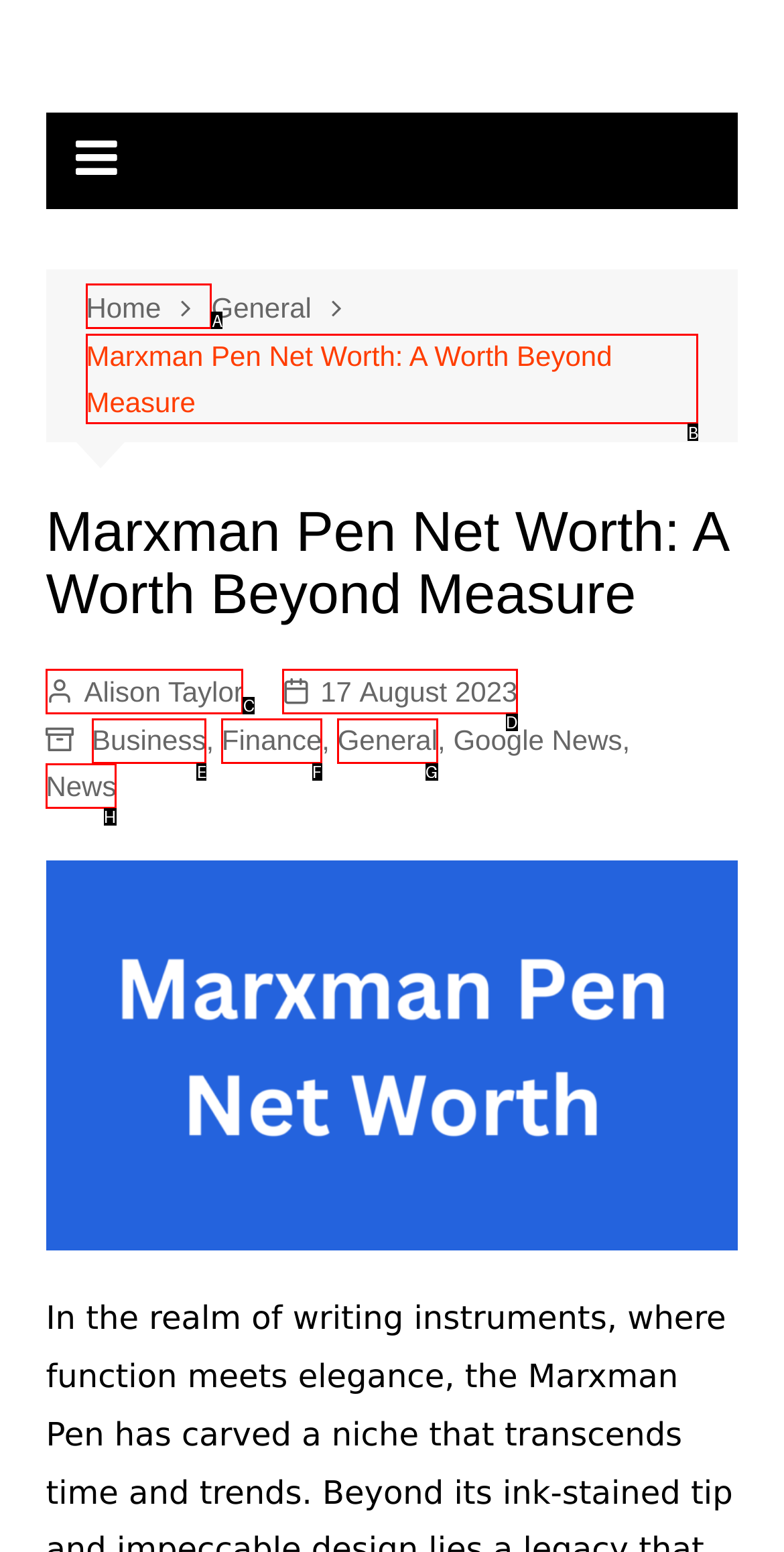Identify the correct UI element to click for this instruction: go to home page
Respond with the appropriate option's letter from the provided choices directly.

A